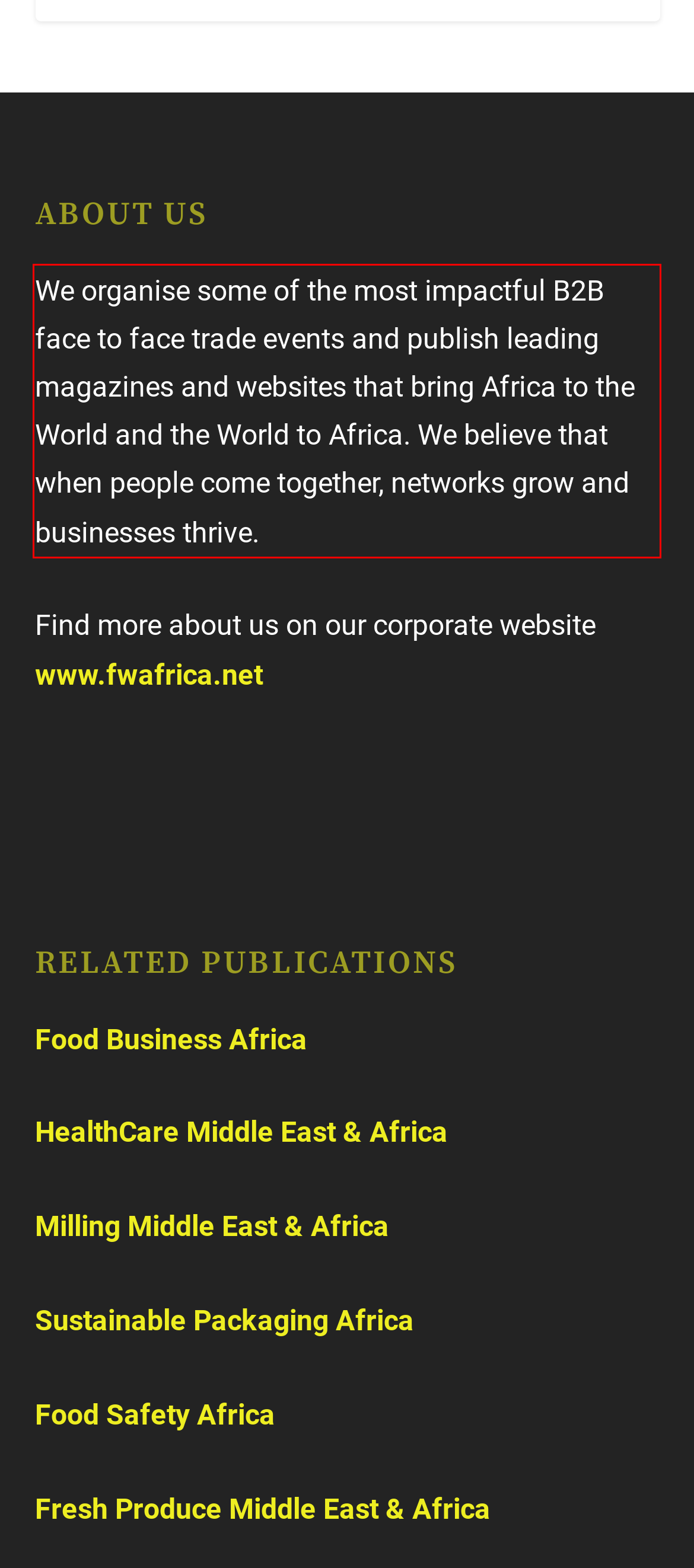You have a screenshot of a webpage with a UI element highlighted by a red bounding box. Use OCR to obtain the text within this highlighted area.

We organise some of the most impactful B2B face to face trade events and publish leading magazines and websites that bring Africa to the World and the World to Africa. We believe that when people come together, networks grow and businesses thrive.